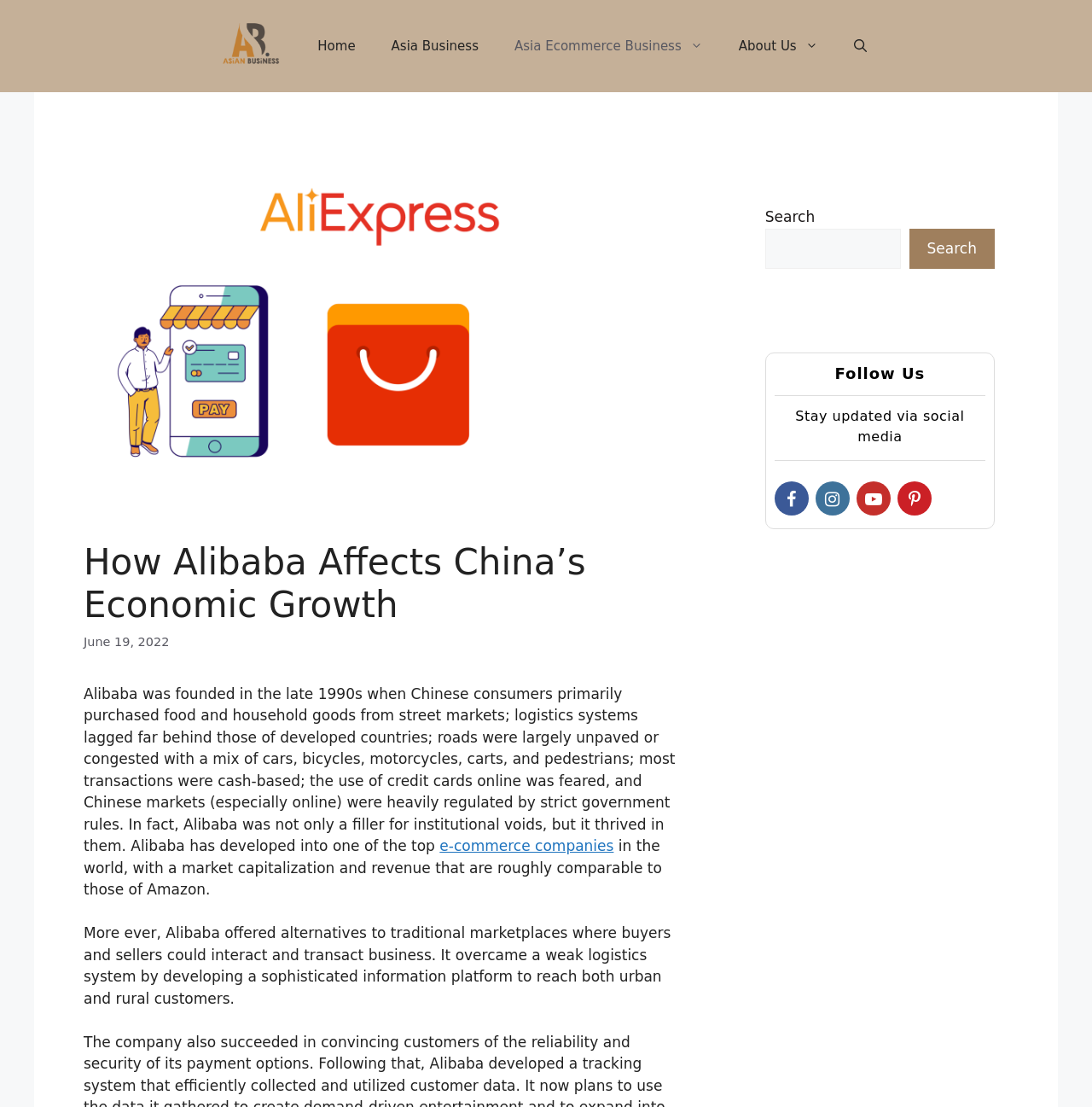Determine the main heading of the webpage and generate its text.

How Alibaba Affects China’s Economic Growth 